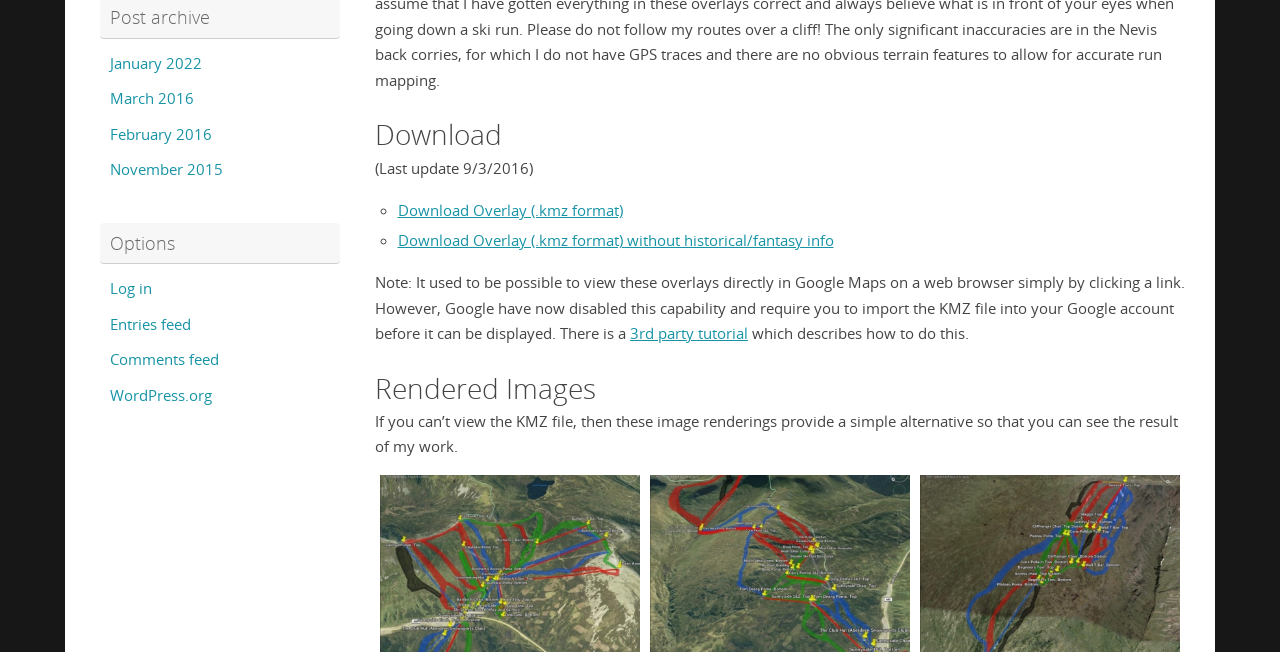Show the bounding box coordinates for the HTML element as described: "3rd party tutorial".

[0.492, 0.496, 0.584, 0.526]